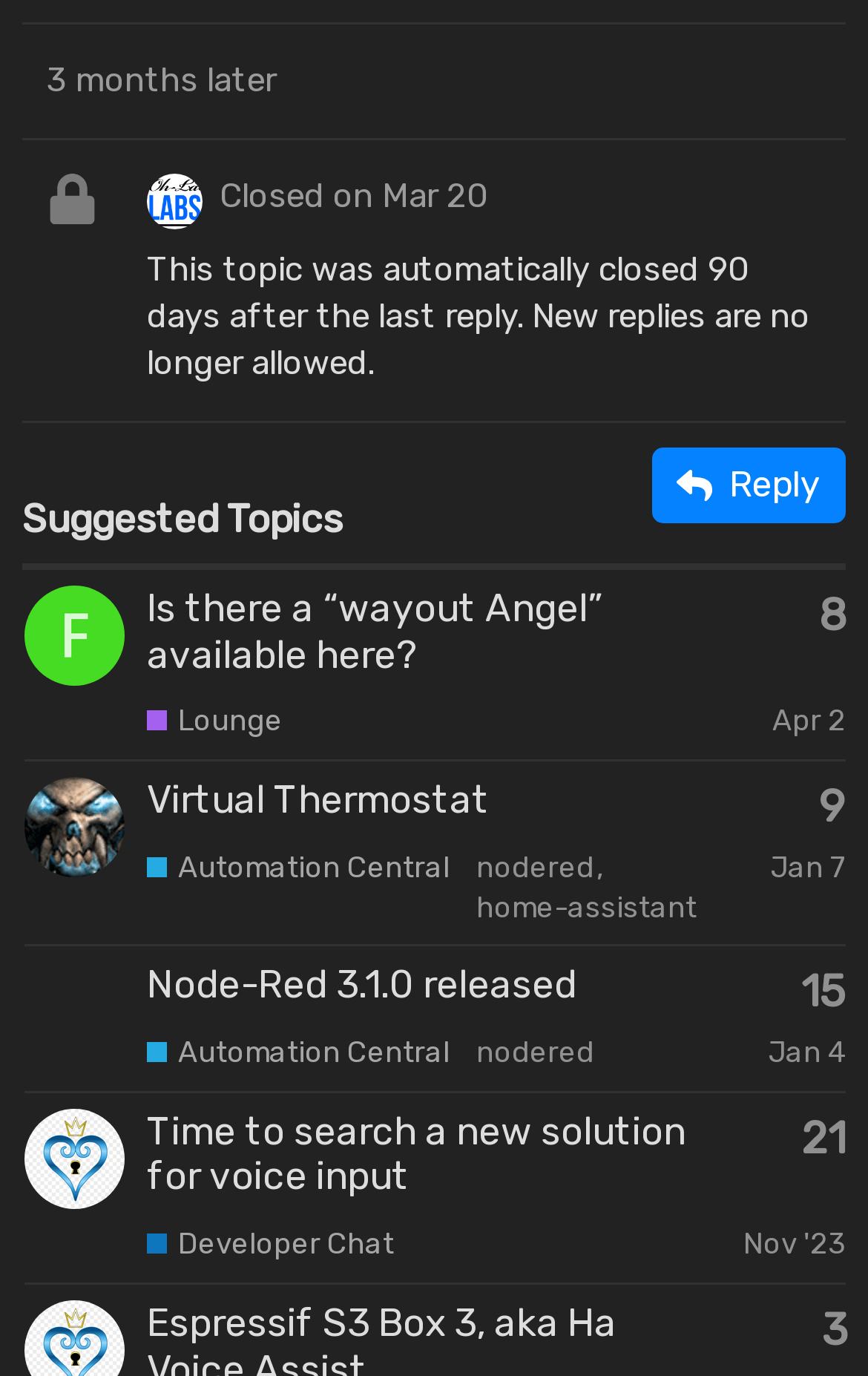Please find the bounding box coordinates of the element's region to be clicked to carry out this instruction: "Reply to the topic".

[0.751, 0.325, 0.974, 0.38]